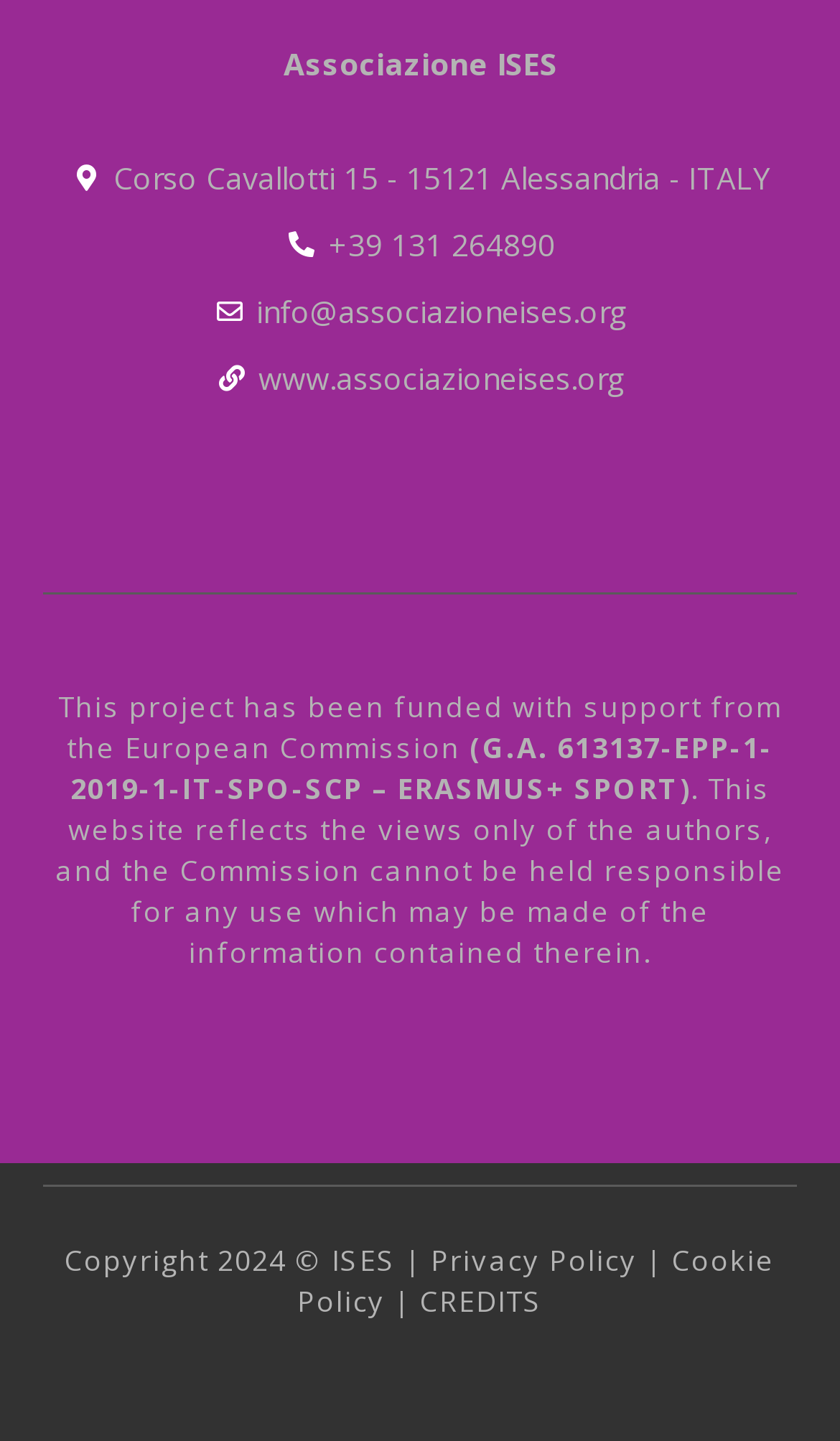From the given element description: "Privacy Policy", find the bounding box for the UI element. Provide the coordinates as four float numbers between 0 and 1, in the order [left, top, right, bottom].

[0.513, 0.861, 0.759, 0.888]